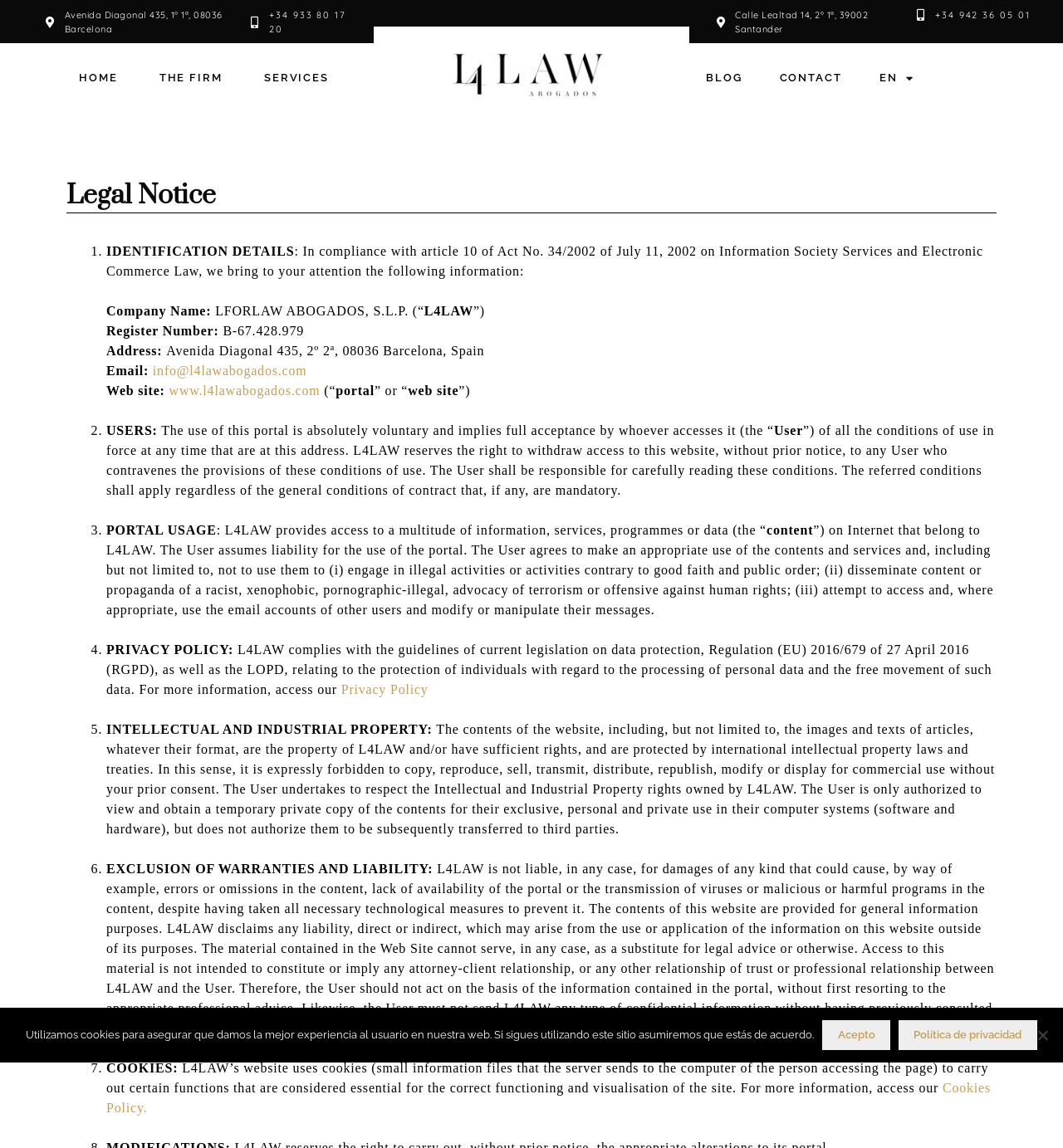Determine the bounding box coordinates of the clickable area required to perform the following instruction: "Click HOME". The coordinates should be represented as four float numbers between 0 and 1: [left, top, right, bottom].

[0.055, 0.056, 0.13, 0.08]